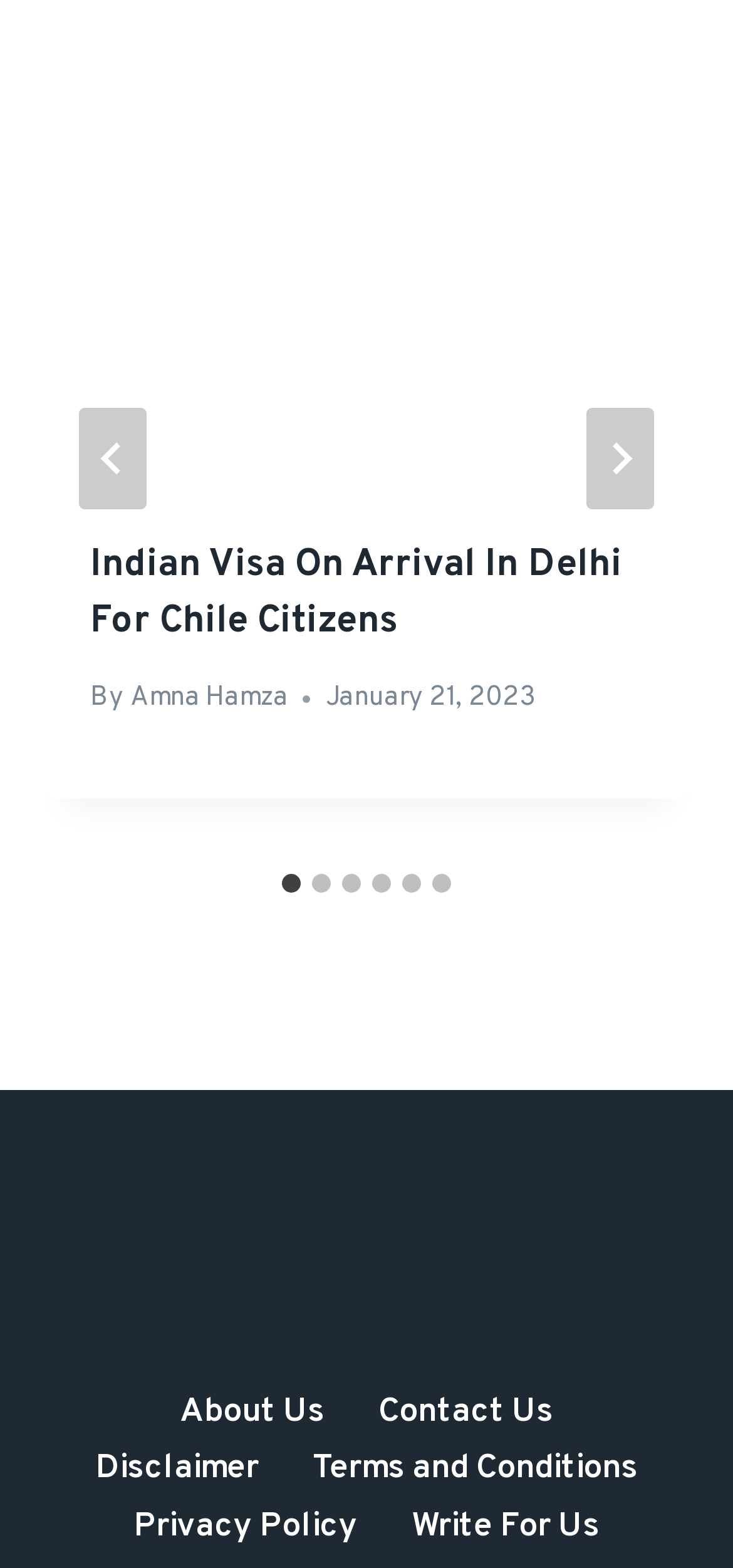How many navigation links are available in the footer?
Using the image, provide a detailed and thorough answer to the question.

The number of navigation links can be determined by counting the number of link elements within the navigation element, which are labeled as 'About Us', 'Contact Us', and so on, up to 'Write For Us'.